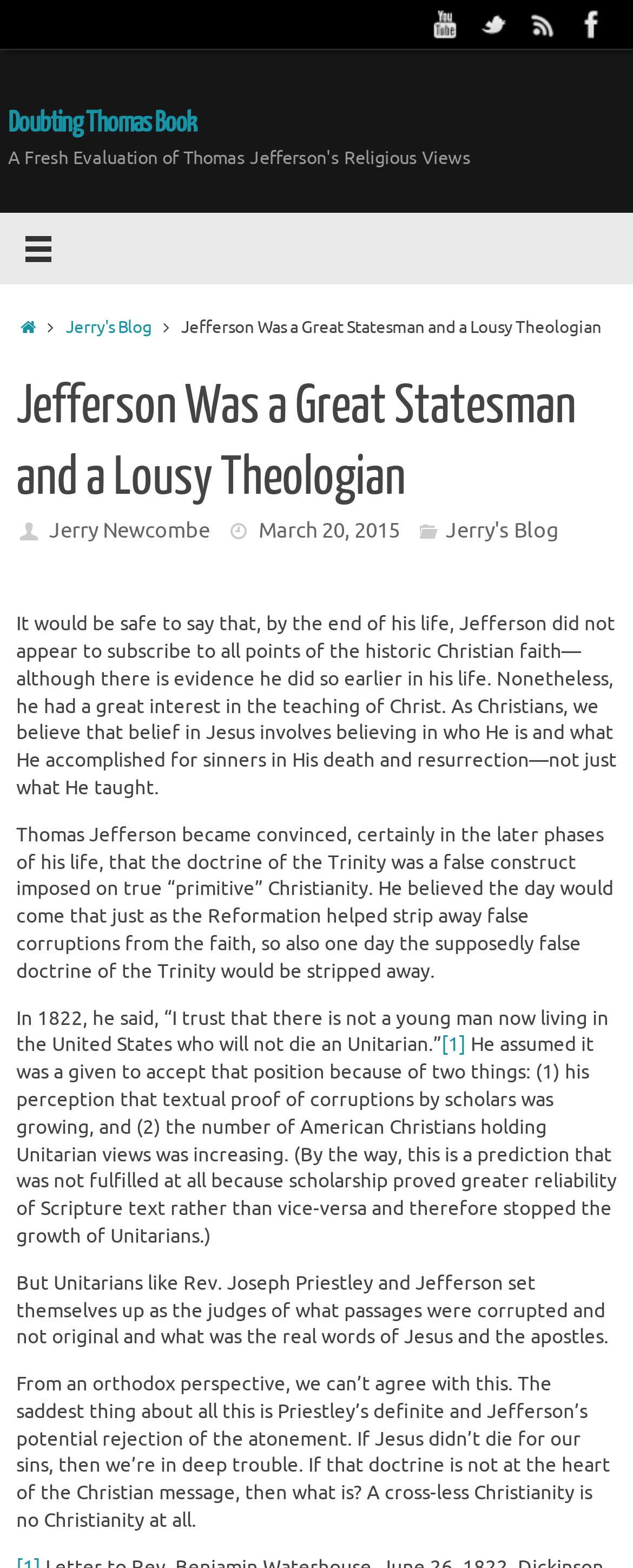What is the main topic of the blog post?
Using the visual information, respond with a single word or phrase.

Thomas Jefferson's theology